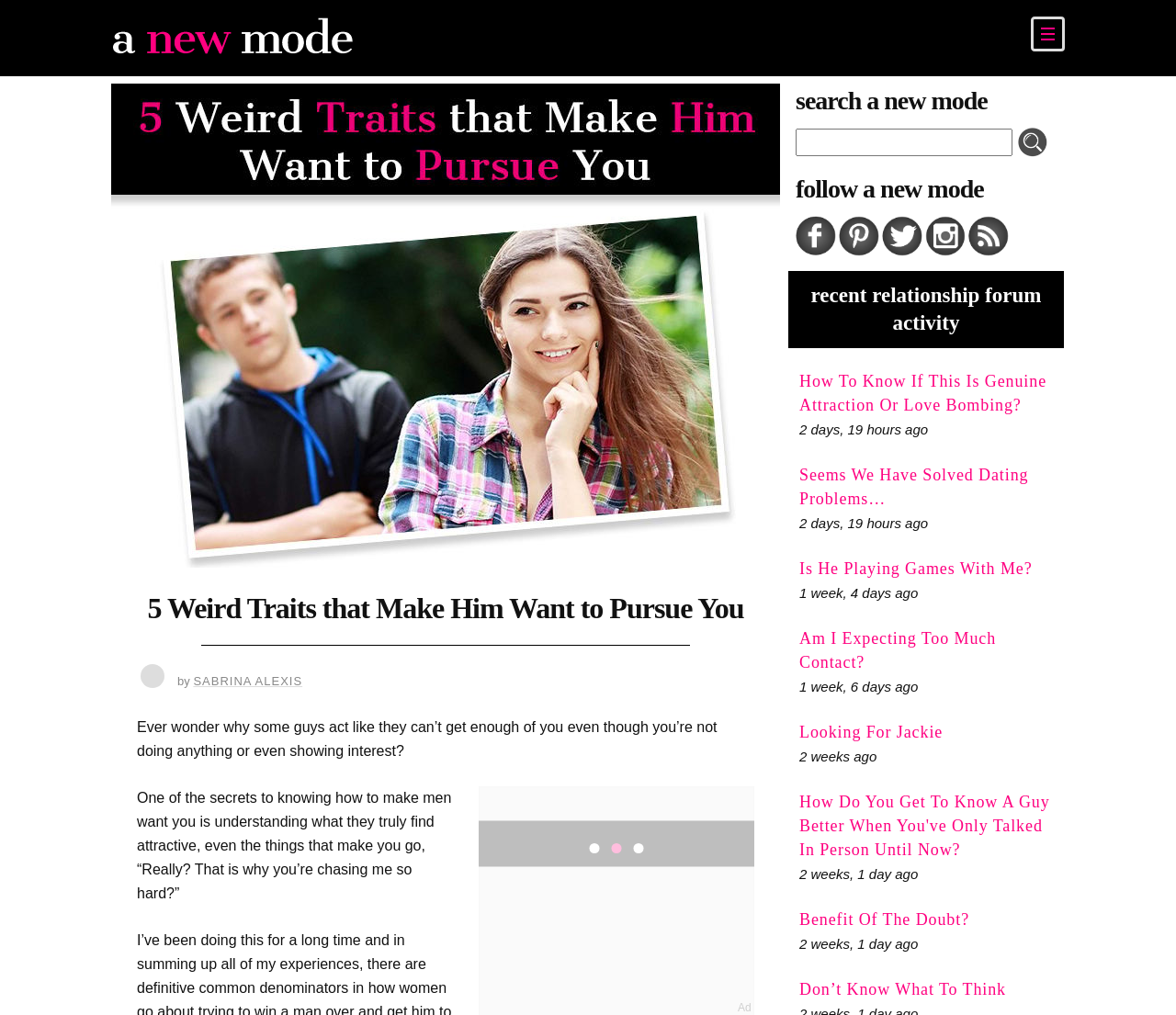What is the title of the article?
Respond with a short answer, either a single word or a phrase, based on the image.

5 Weird Traits that Make Him Want to Pursue You